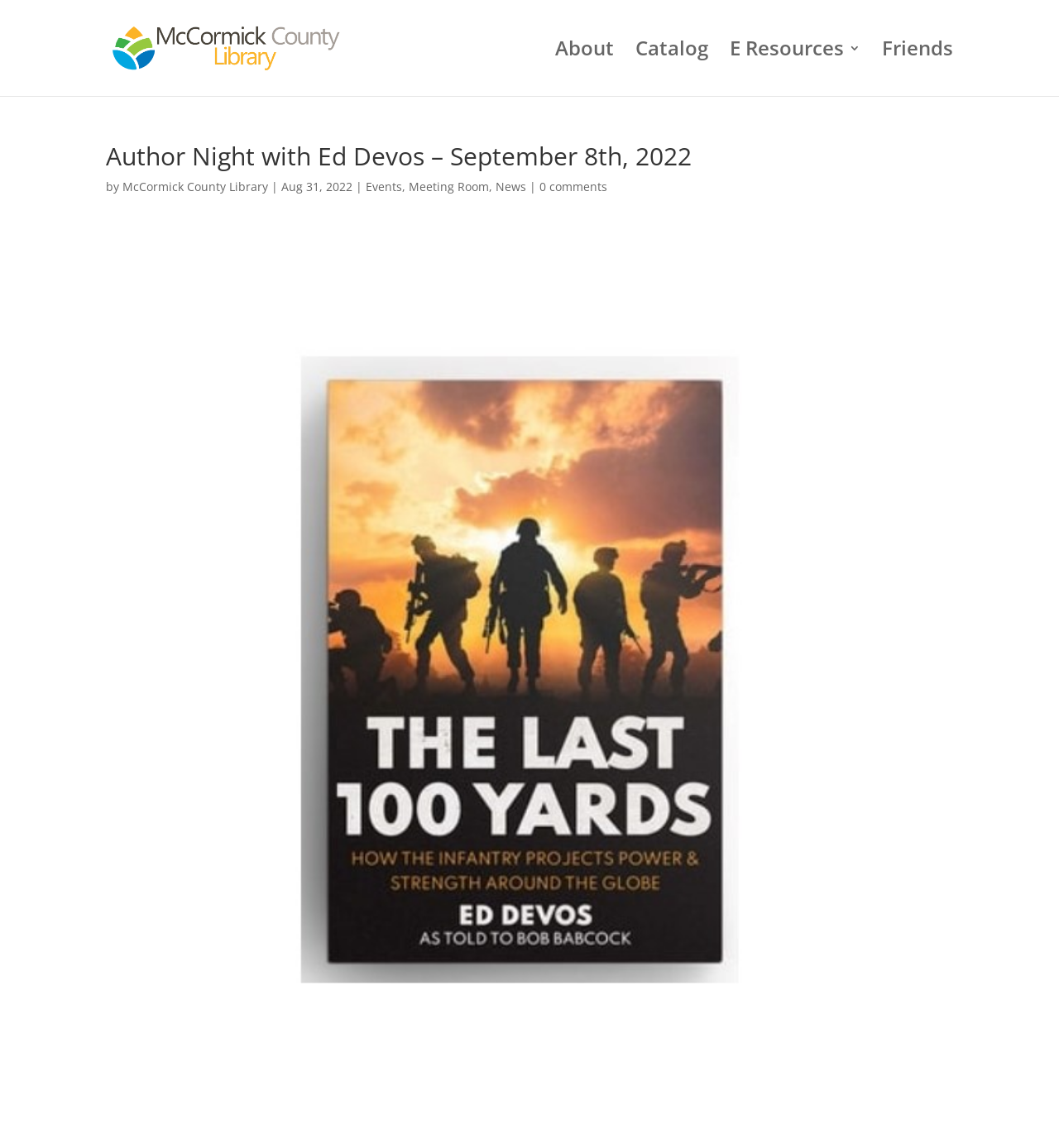Bounding box coordinates are given in the format (top-left x, top-left y, bottom-right x, bottom-right y). All values should be floating point numbers between 0 and 1. Provide the bounding box coordinate for the UI element described as: Open submenu

None